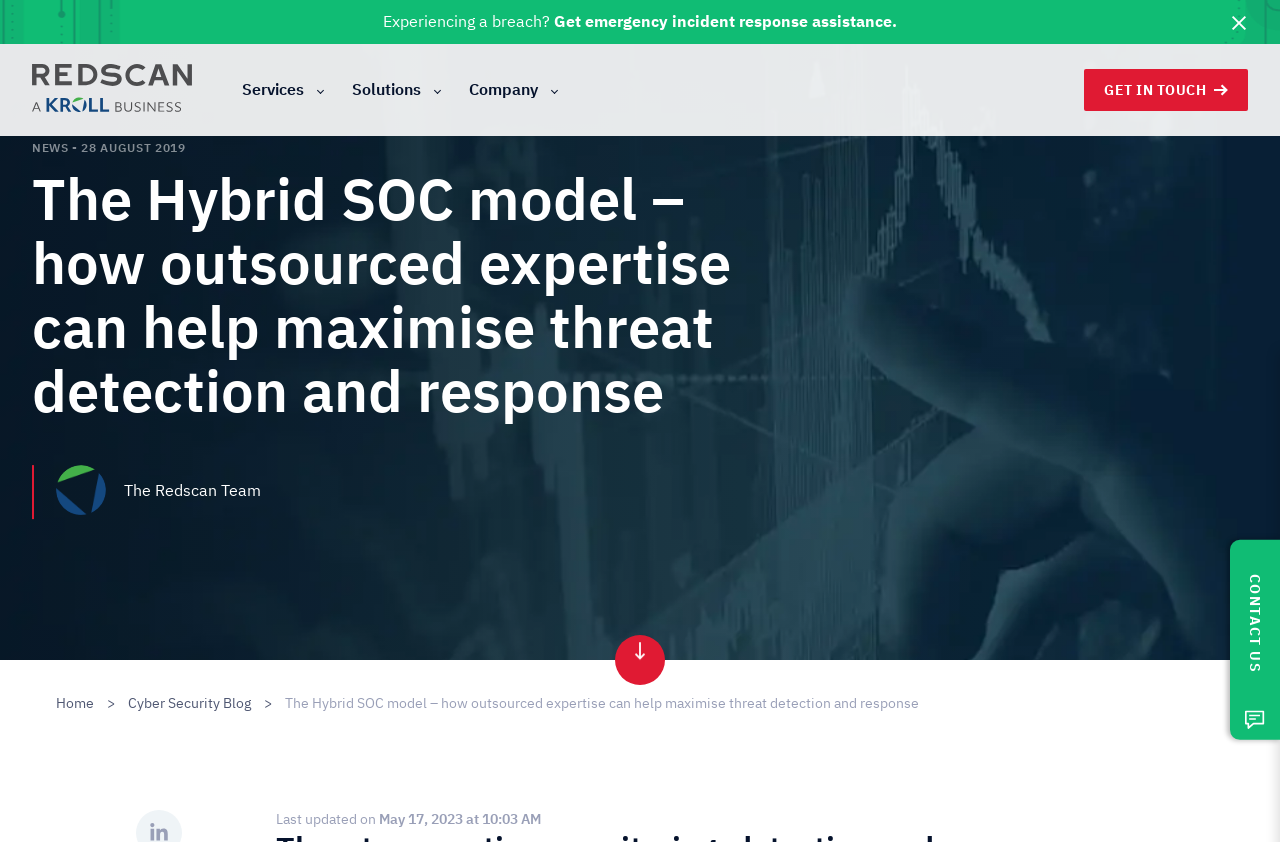When was the latest article updated?
Analyze the image and provide a thorough answer to the question.

I found the update date of the latest article by looking at the timestamp below the article title, which says 'Last updated on May 17, 2023 at 10:03 AM'.